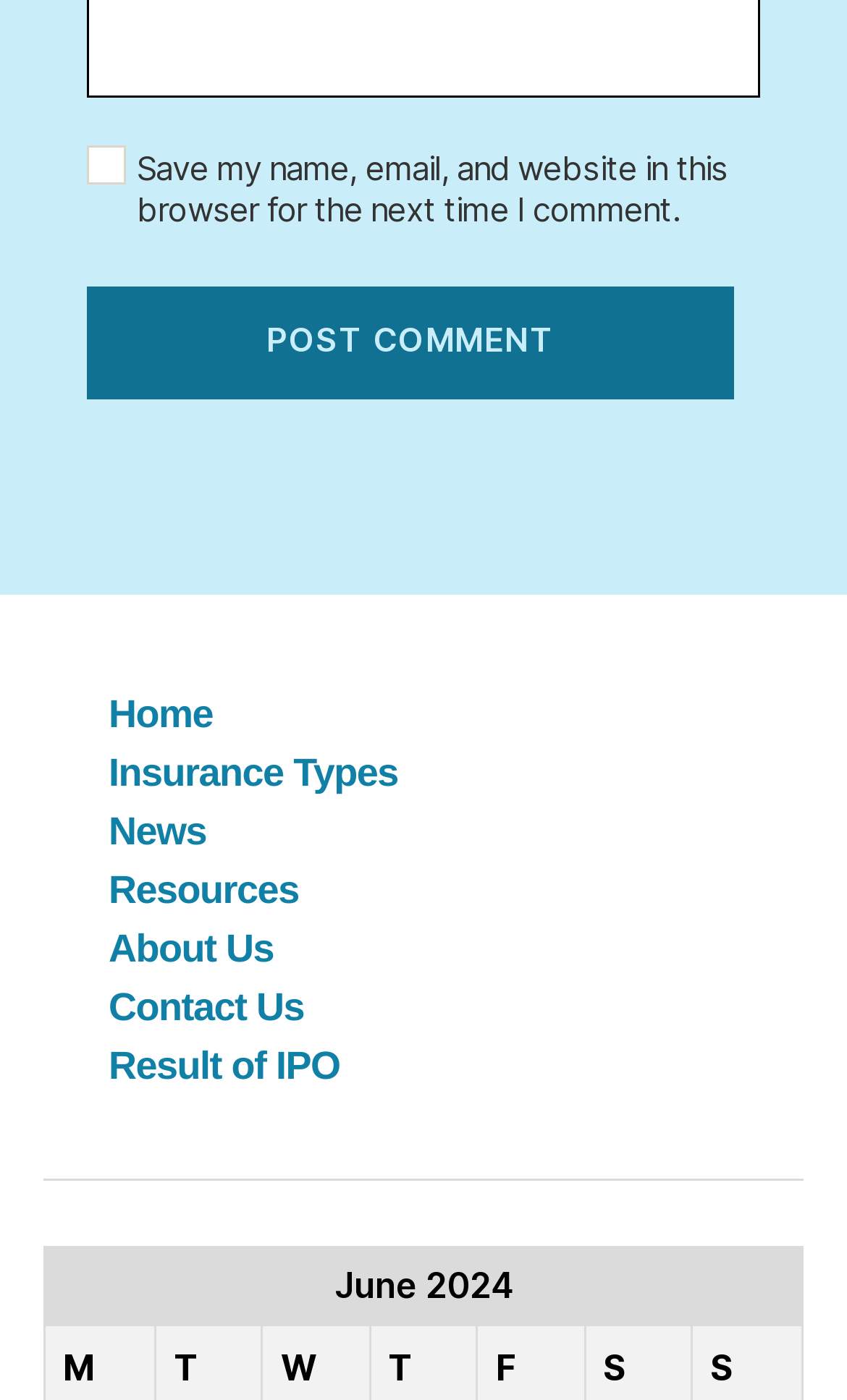What is the main action of the button?
Please respond to the question with a detailed and informative answer.

The button is located below the checkbox and has the text 'POST COMMENT' inside it. This indicates that the main action of the button is to post a comment.